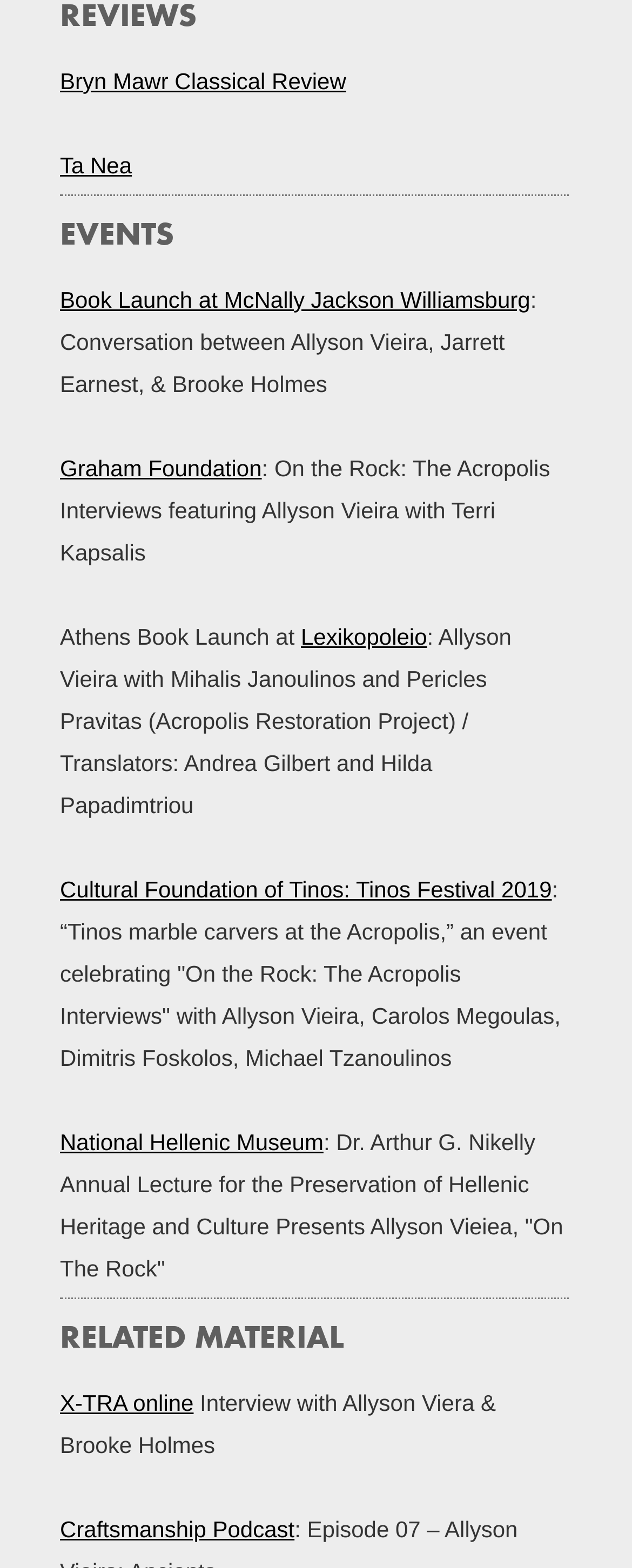What is the first event listed?
Answer with a single word or phrase by referring to the visual content.

Book Launch at McNally Jackson Williamsburg